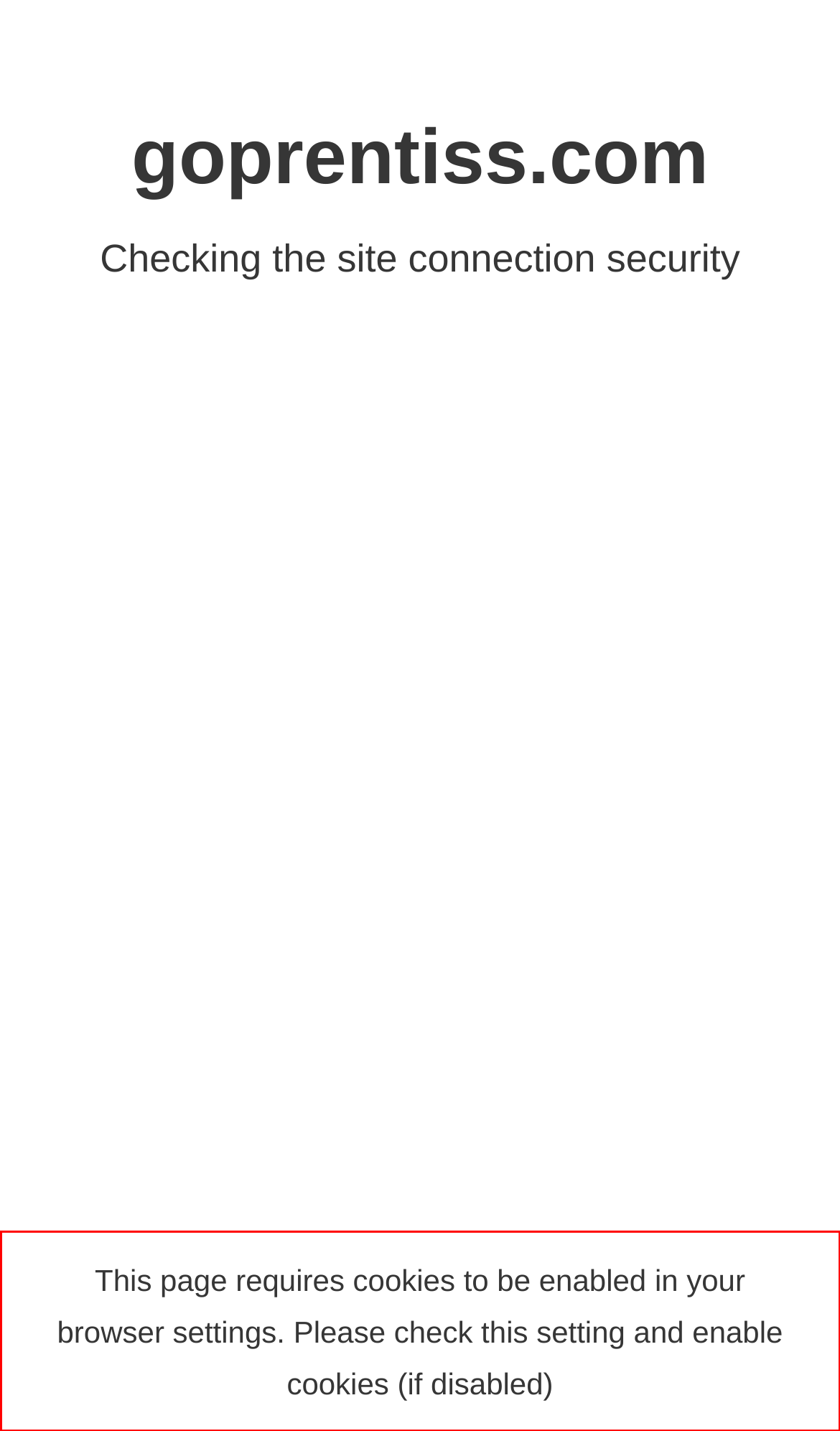You are provided with a screenshot of a webpage containing a red bounding box. Please extract the text enclosed by this red bounding box.

This page requires cookies to be enabled in your browser settings. Please check this setting and enable cookies (if disabled)